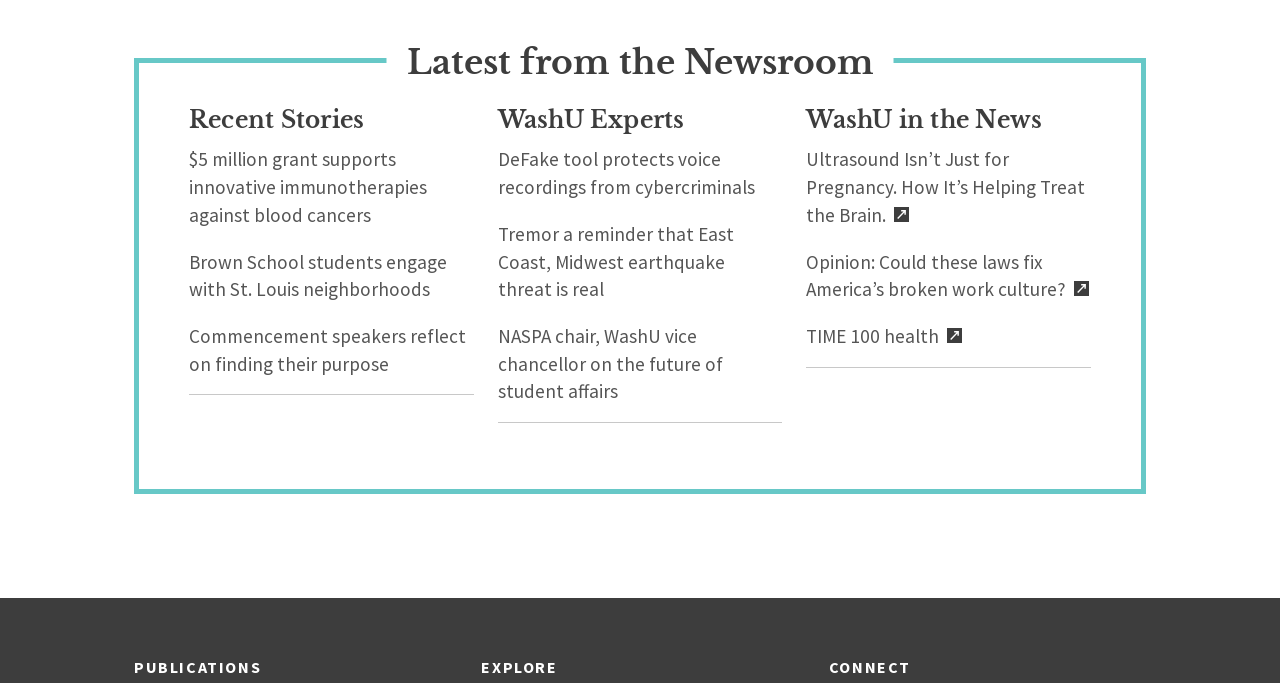Determine the bounding box coordinates for the clickable element to execute this instruction: "Explore WashU Experts". Provide the coordinates as four float numbers between 0 and 1, i.e., [left, top, right, bottom].

[0.389, 0.155, 0.535, 0.196]